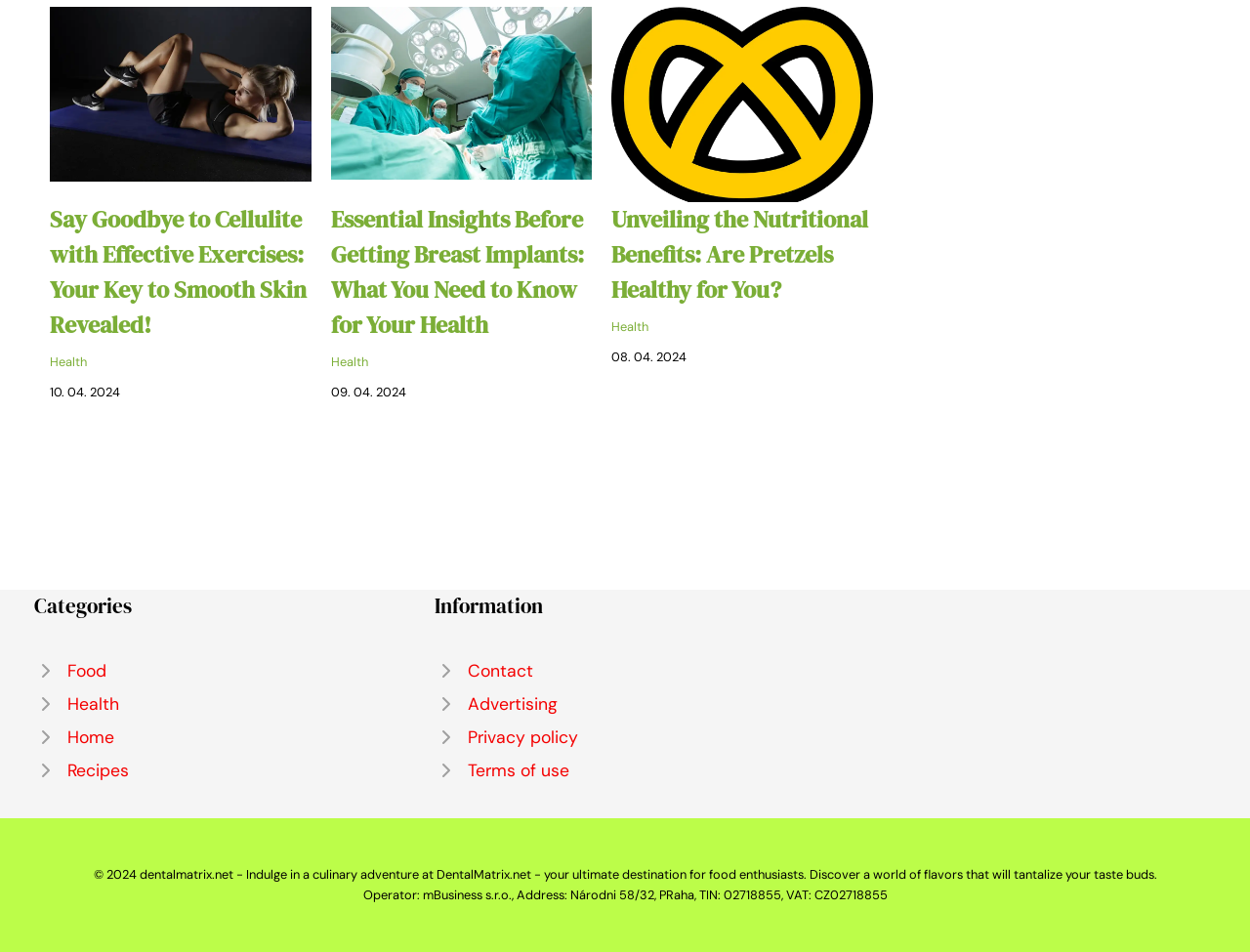Give a concise answer using one word or a phrase to the following question:
What is the main topic of the first article?

Cellulite